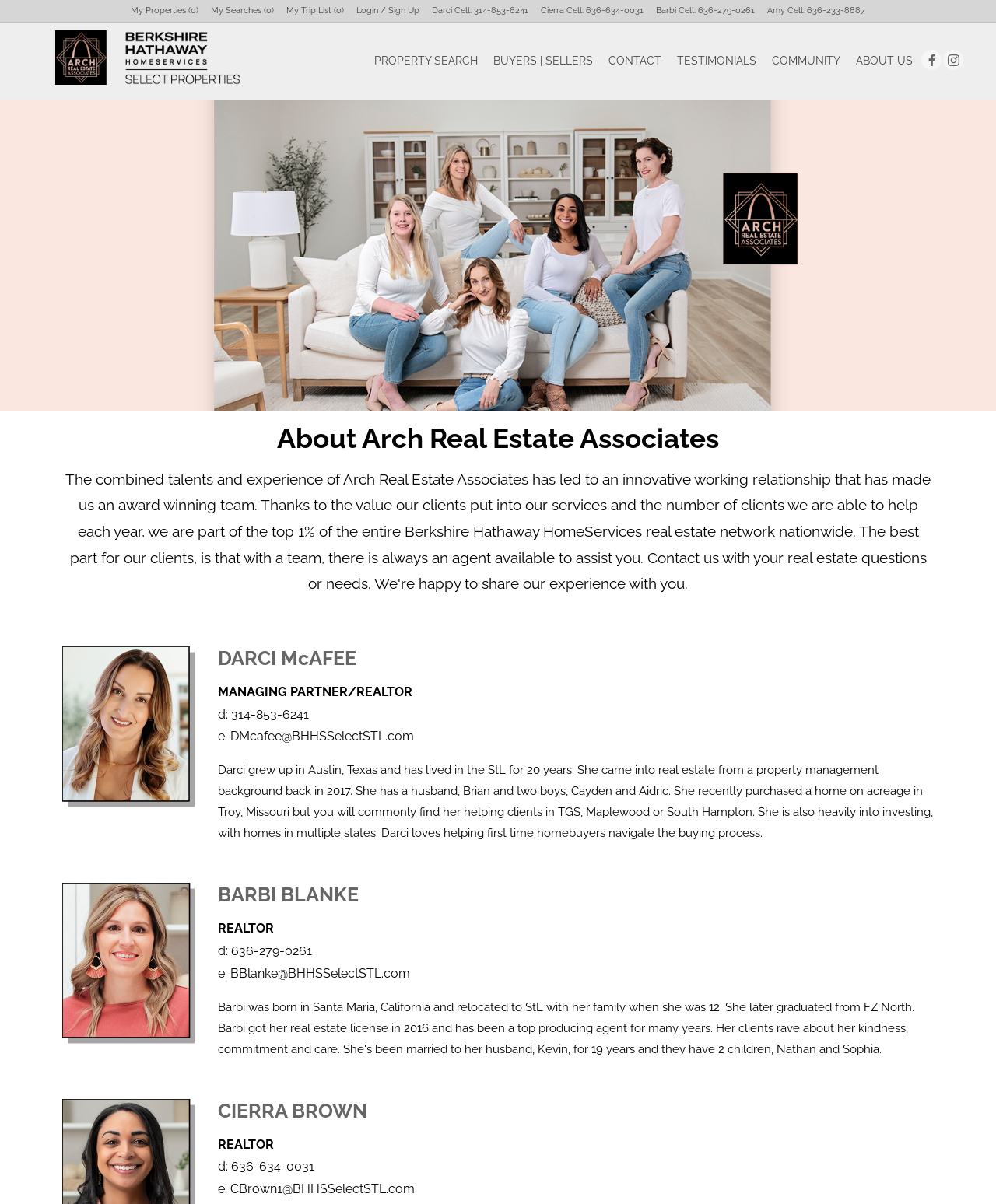Find the bounding box coordinates of the element you need to click on to perform this action: 'Contact us'. The coordinates should be represented by four float values between 0 and 1, in the format [left, top, right, bottom].

[0.603, 0.037, 0.672, 0.064]